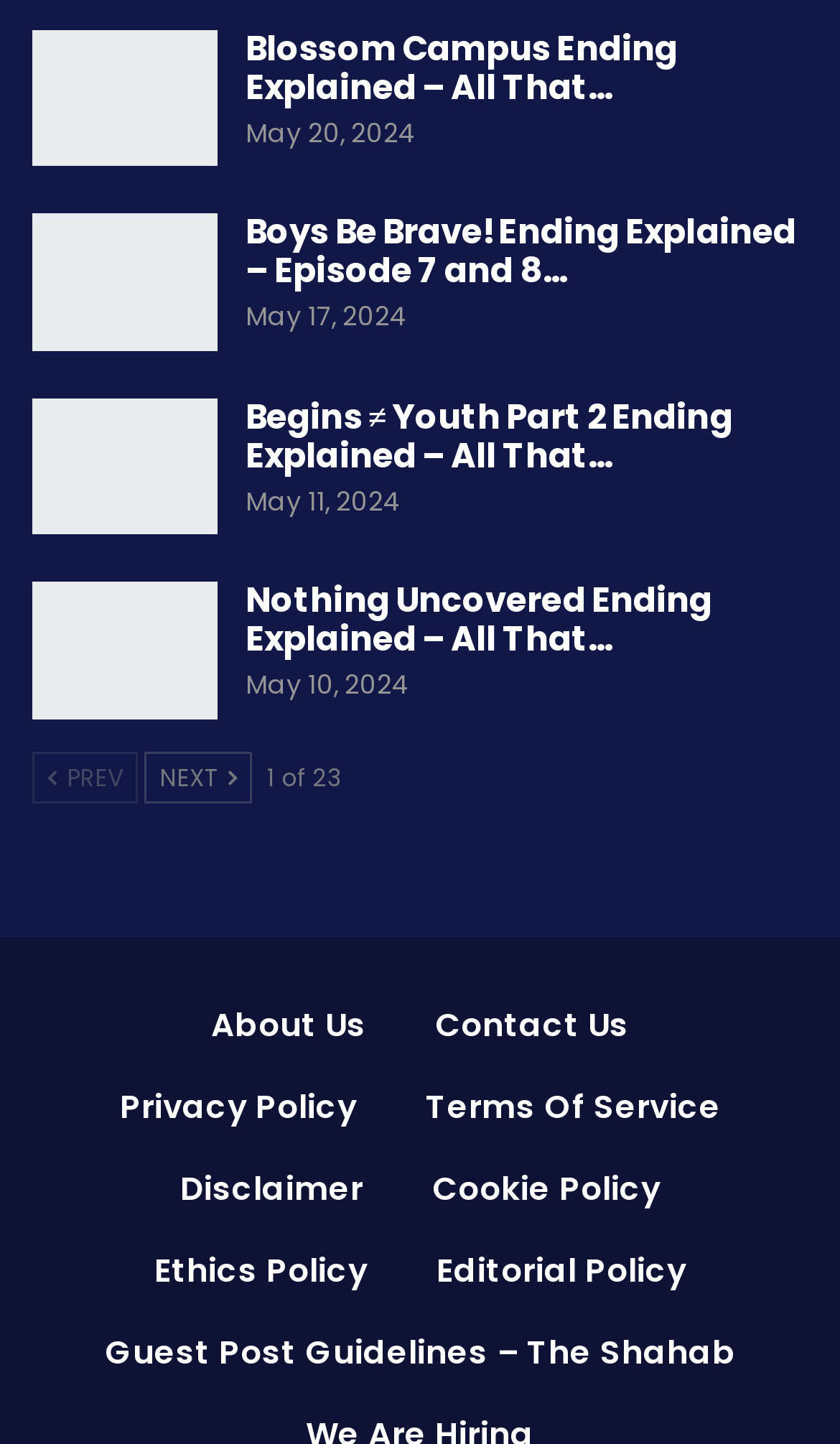Can you show the bounding box coordinates of the region to click on to complete the task described in the instruction: "Click on the 'Blossom Campus Ending Explained – All That…' link"?

[0.292, 0.016, 0.807, 0.077]